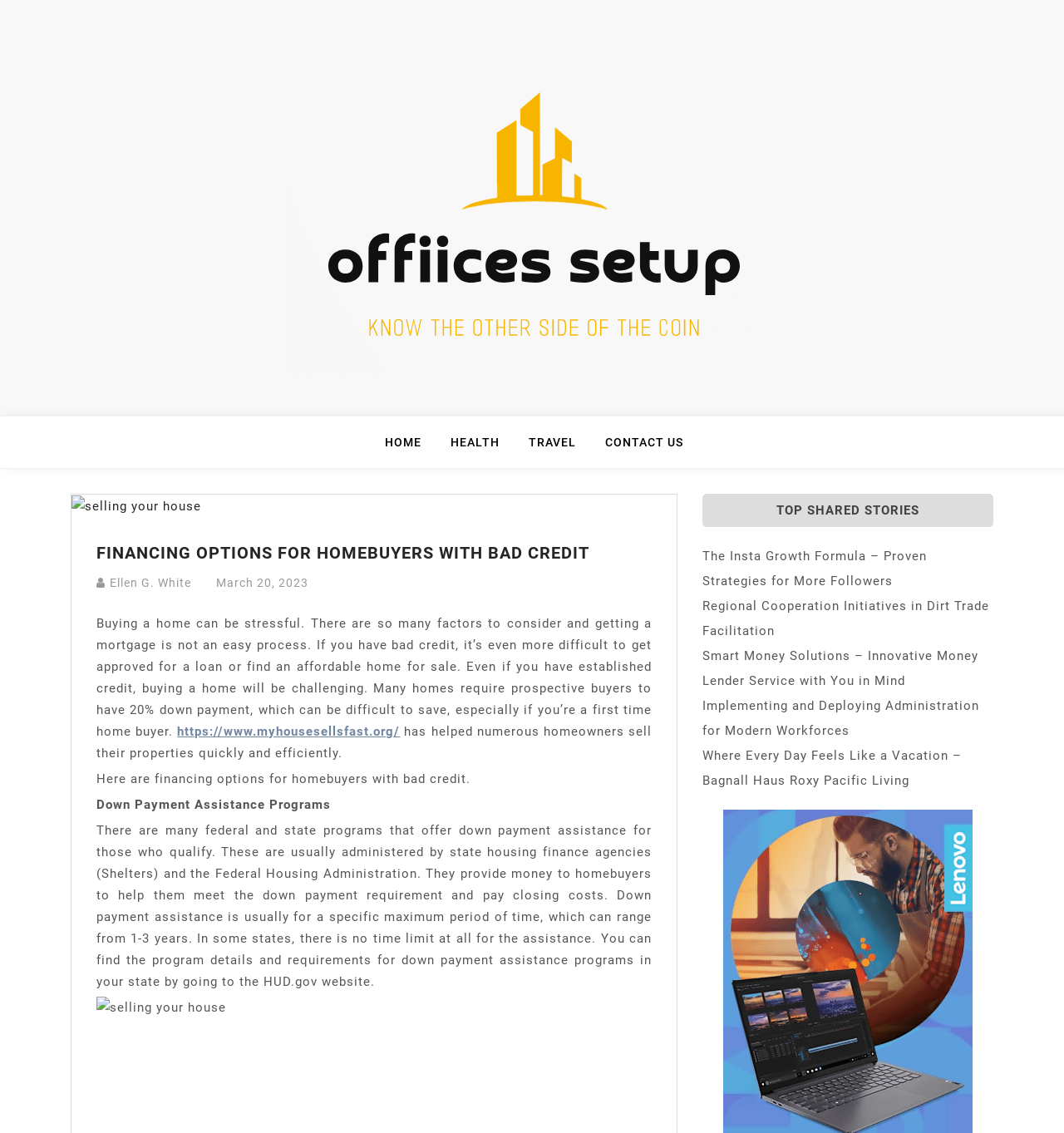Determine the bounding box coordinates for the area that needs to be clicked to fulfill this task: "Check out the 'TOP SHARED STORIES'". The coordinates must be given as four float numbers between 0 and 1, i.e., [left, top, right, bottom].

[0.66, 0.436, 0.934, 0.465]